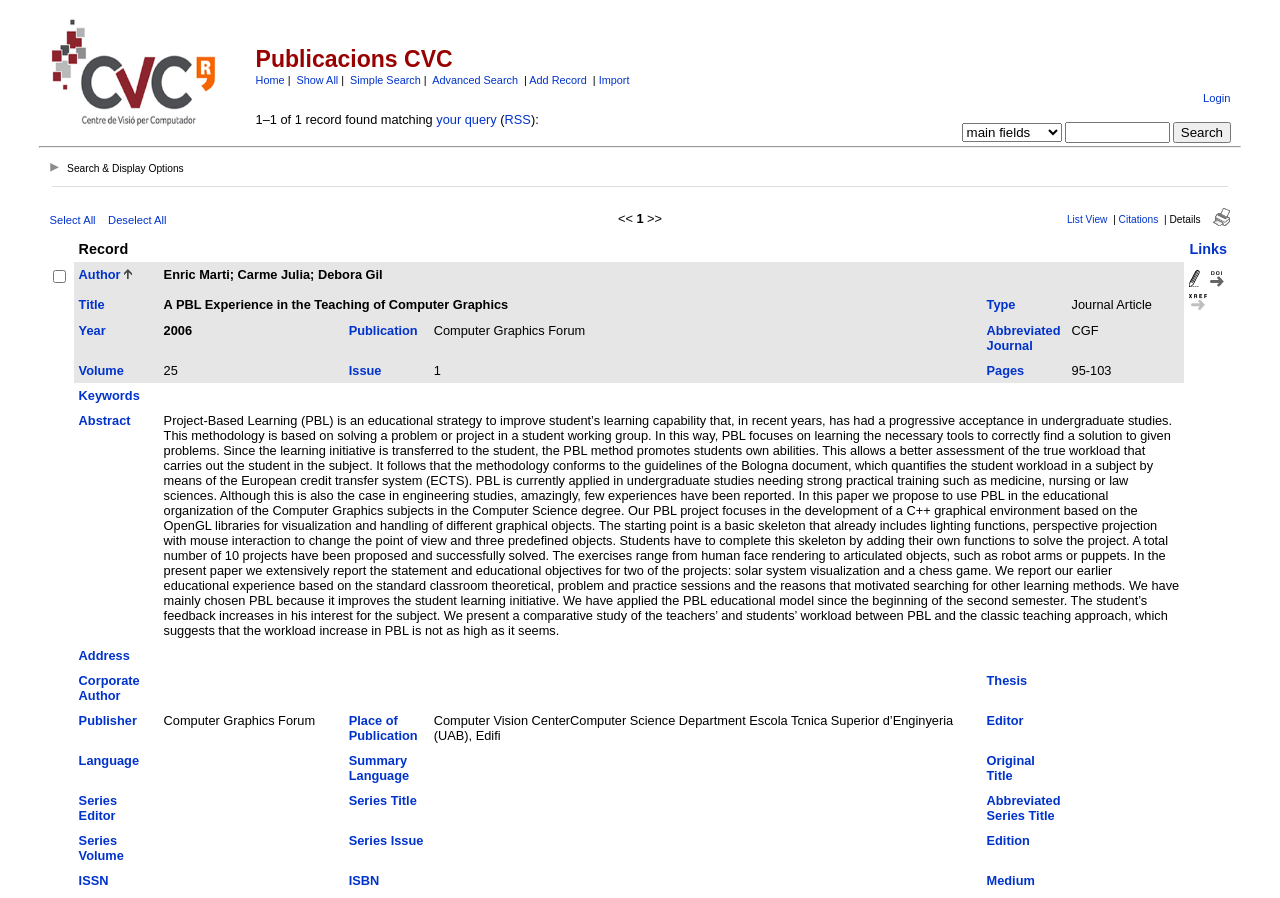Could you highlight the region that needs to be clicked to execute the instruction: "Toggle the Search & Display Options"?

[0.039, 0.182, 0.144, 0.194]